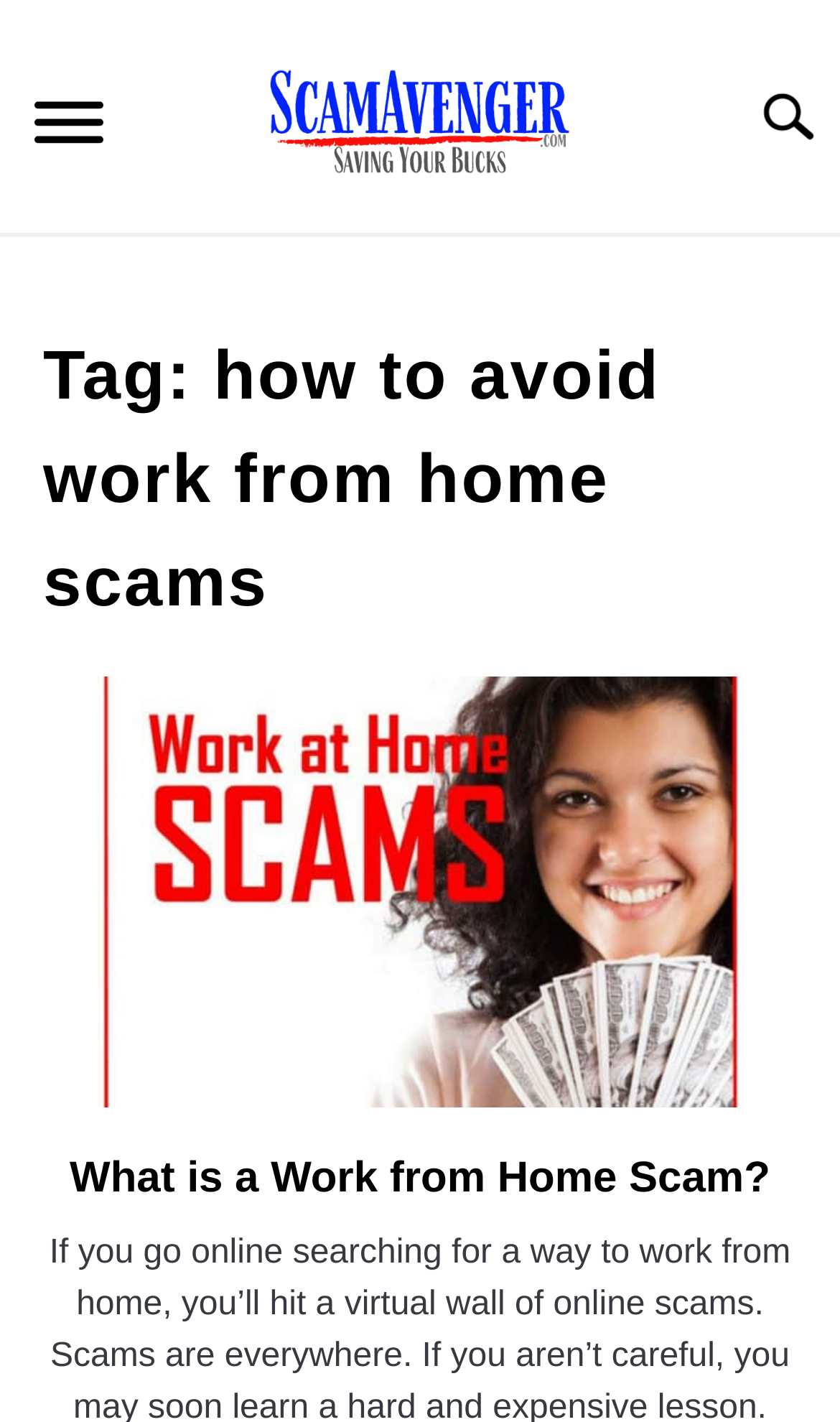Produce an elaborate caption capturing the essence of the webpage.

The webpage is about avoiding work-from-home scams, with a focus on the latest online scams and how to avoid them. At the top left corner, there is a "Menu" button that controls the primary menu. Next to it, on the top center, there is an unnamed link. 

Below these elements, there is a layout table that occupies most of the webpage. Within this table, there is a header section that spans almost the entire width of the table. This header section contains a heading that reads "Tag: how to avoid work from home scams" at the top. 

Underneath the heading, there is a link to "What is a Work from Home Scam?" that takes up most of the width of the header section. Further down, there is another header section that contains a link with the same text, "What is a Work from Home Scam?", but this one is positioned more towards the right side of the header section.